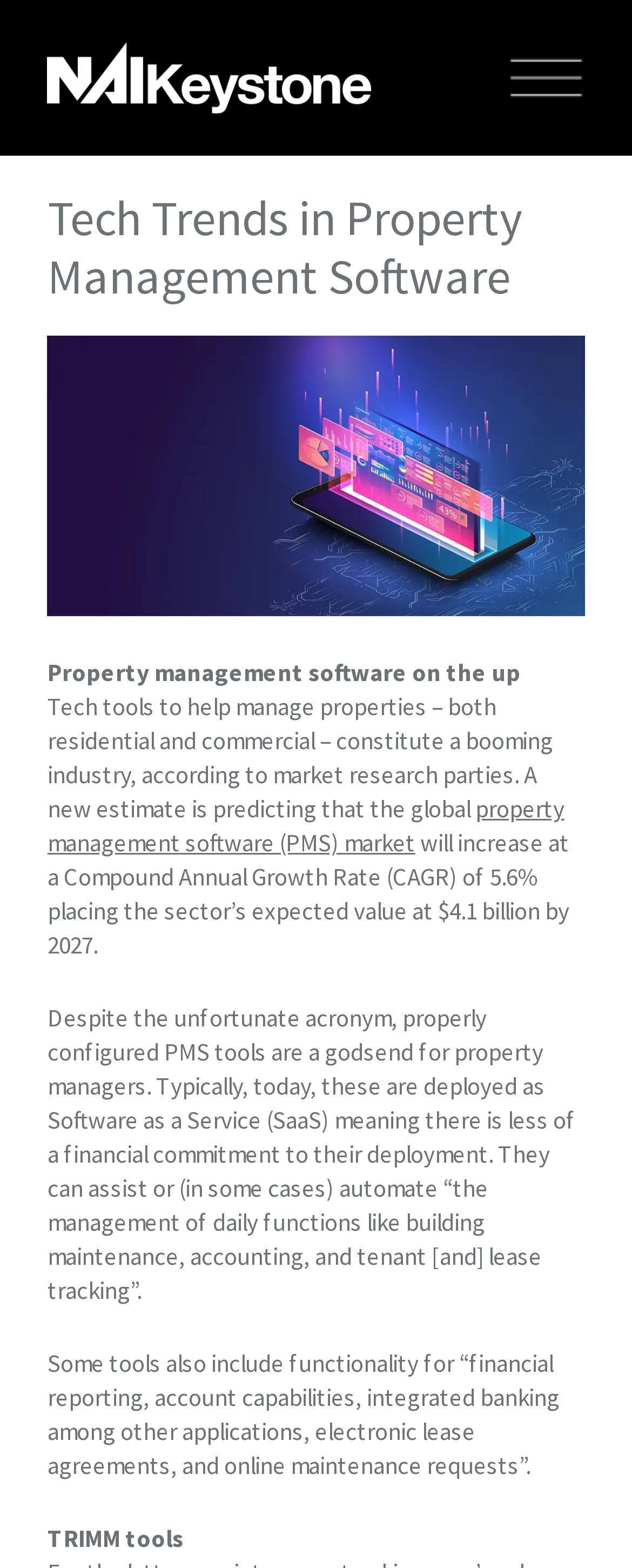Determine the bounding box coordinates in the format (top-left x, top-left y, bottom-right x, bottom-right y). Ensure all values are floating point numbers between 0 and 1. Identify the bounding box of the UI element described by: parent_node: DISCOVER PROPERTIES

[0.802, 0.025, 0.925, 0.074]